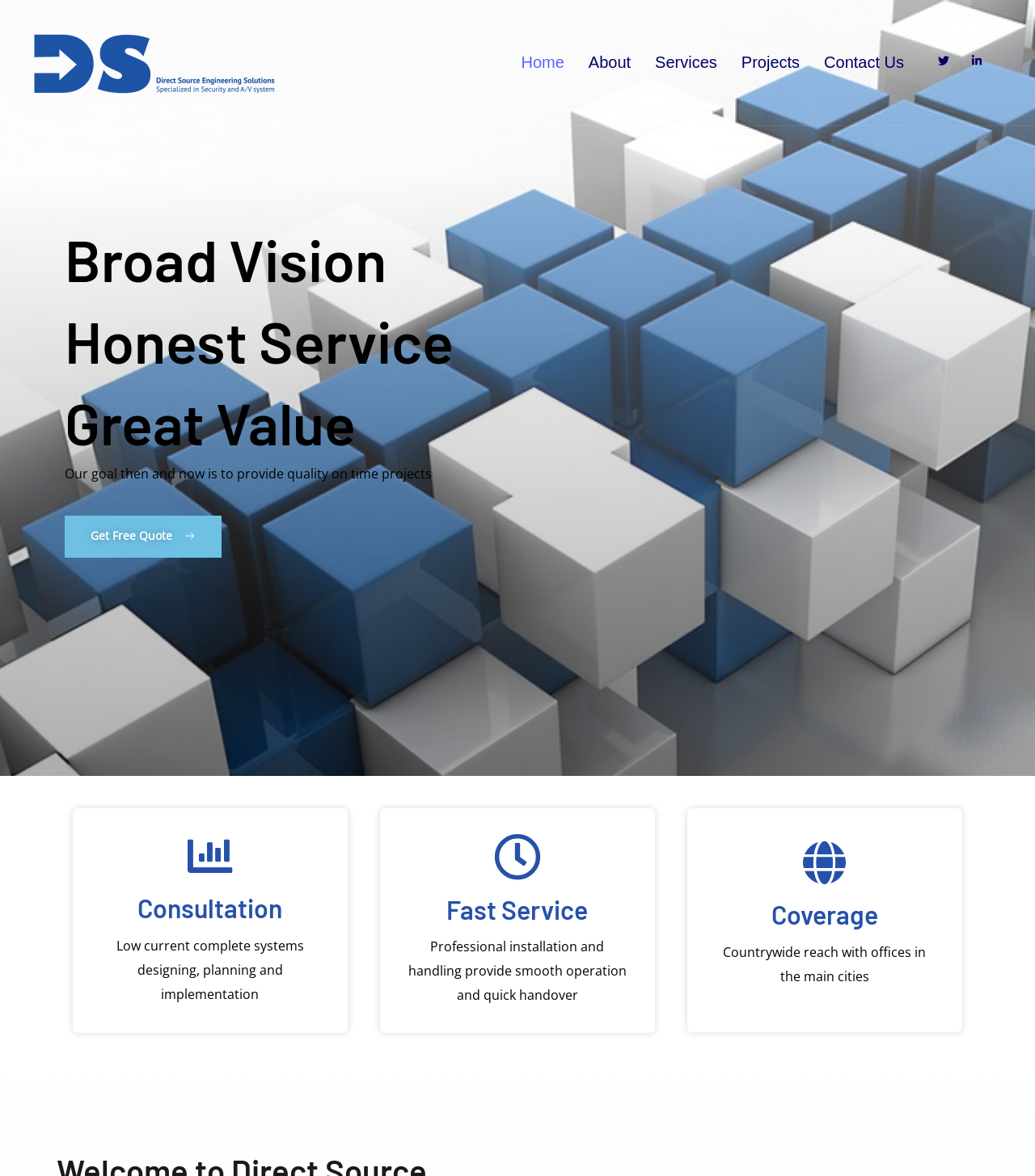Can you show the bounding box coordinates of the region to click on to complete the task described in the instruction: "Click on the Home link"?

[0.492, 0.03, 0.557, 0.076]